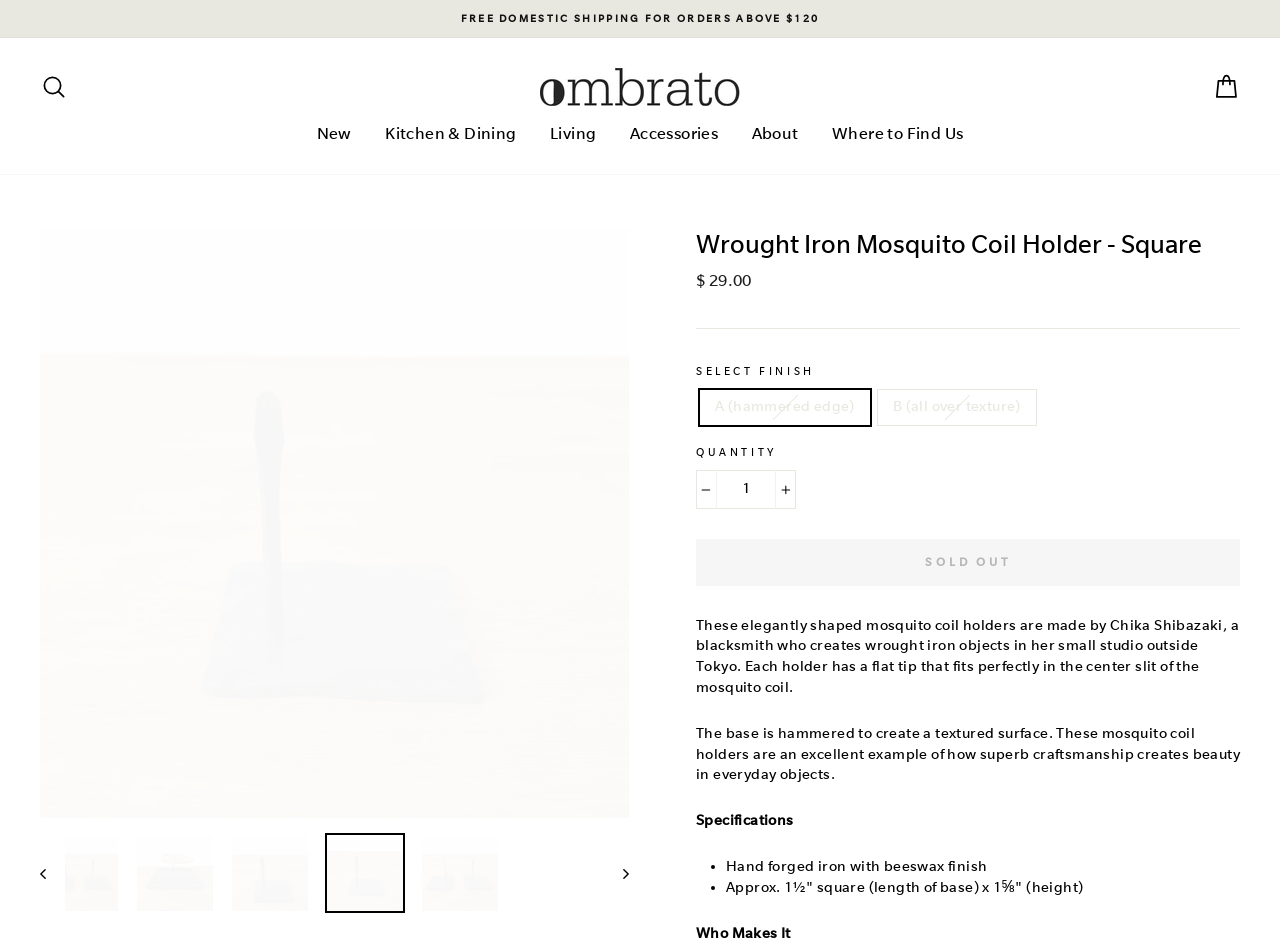Identify the bounding box for the given UI element using the description provided. Coordinates should be in the format (top-left x, top-left y, bottom-right x, bottom-right y) and must be between 0 and 1. Here is the description: alt="ombrato"

[0.422, 0.072, 0.578, 0.112]